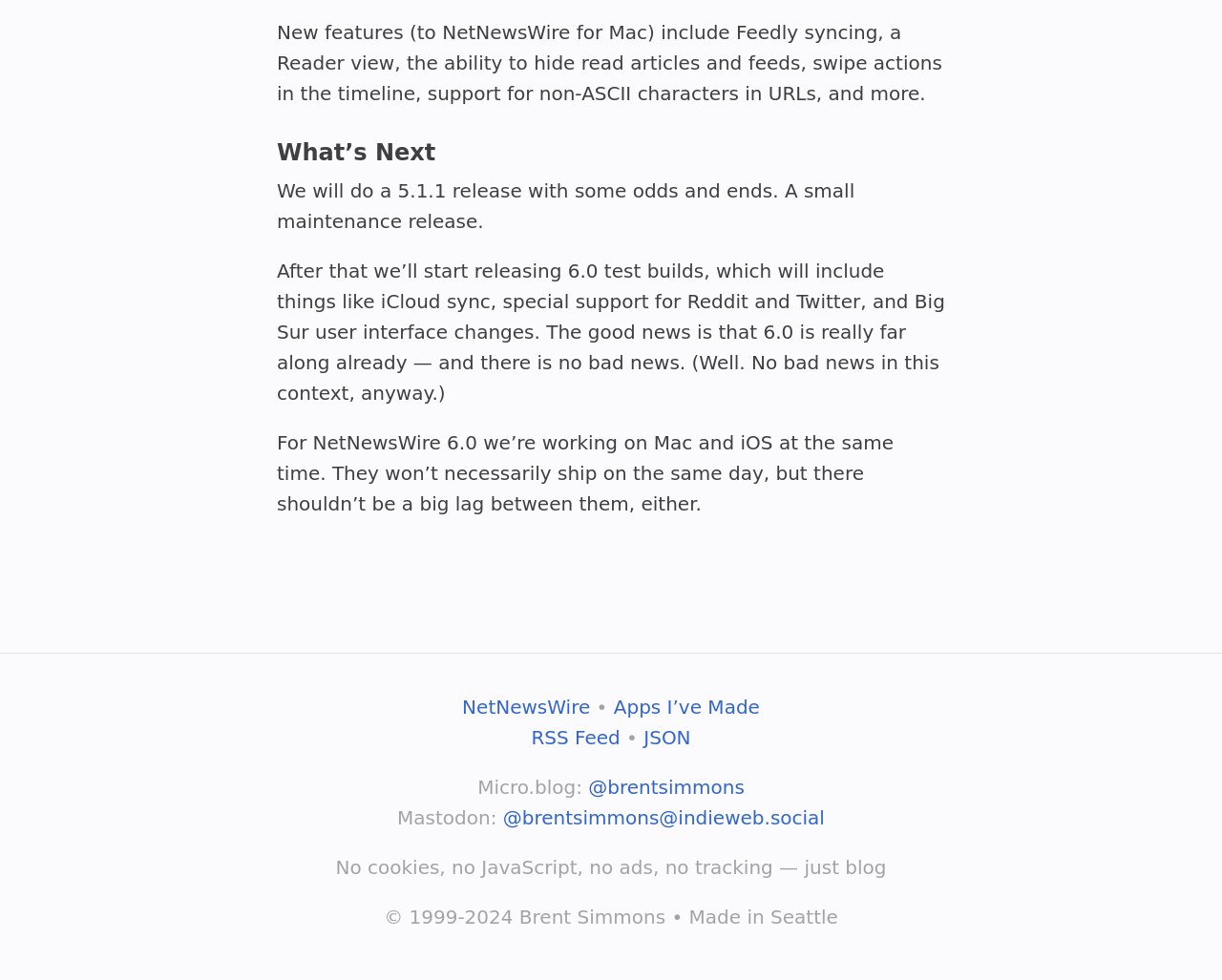Use one word or a short phrase to answer the question provided: 
How many social media platforms are mentioned?

2